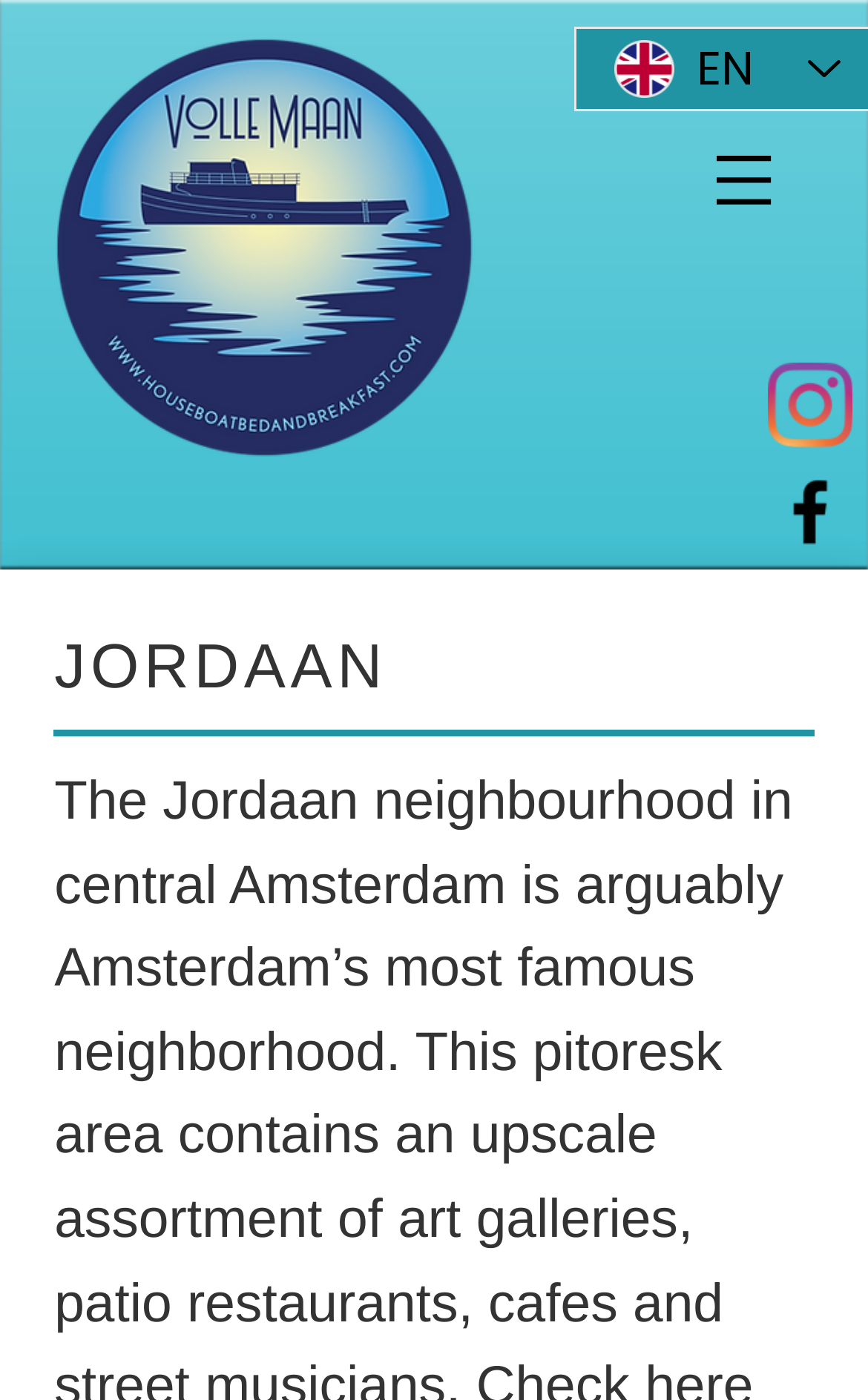Extract the bounding box of the UI element described as: "boiseqb@gmail.com".

None